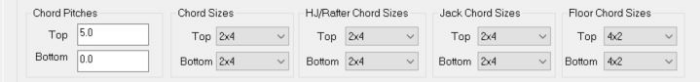What type of design is this software application likely used for? From the image, respond with a single word or brief phrase.

Architectural or structural design